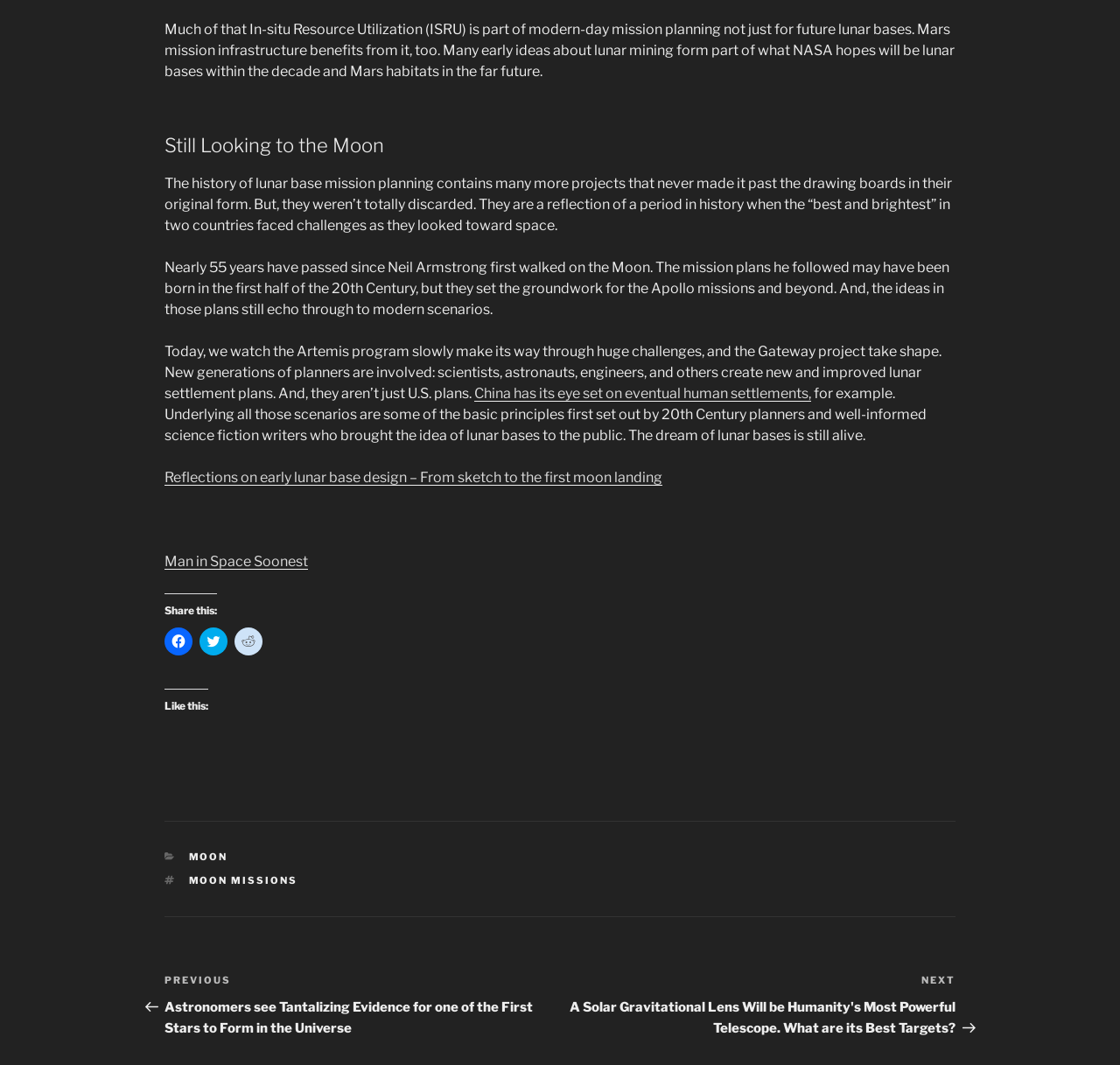Locate the bounding box coordinates of the element you need to click to accomplish the task described by this instruction: "View previous post".

[0.147, 0.914, 0.5, 0.973]